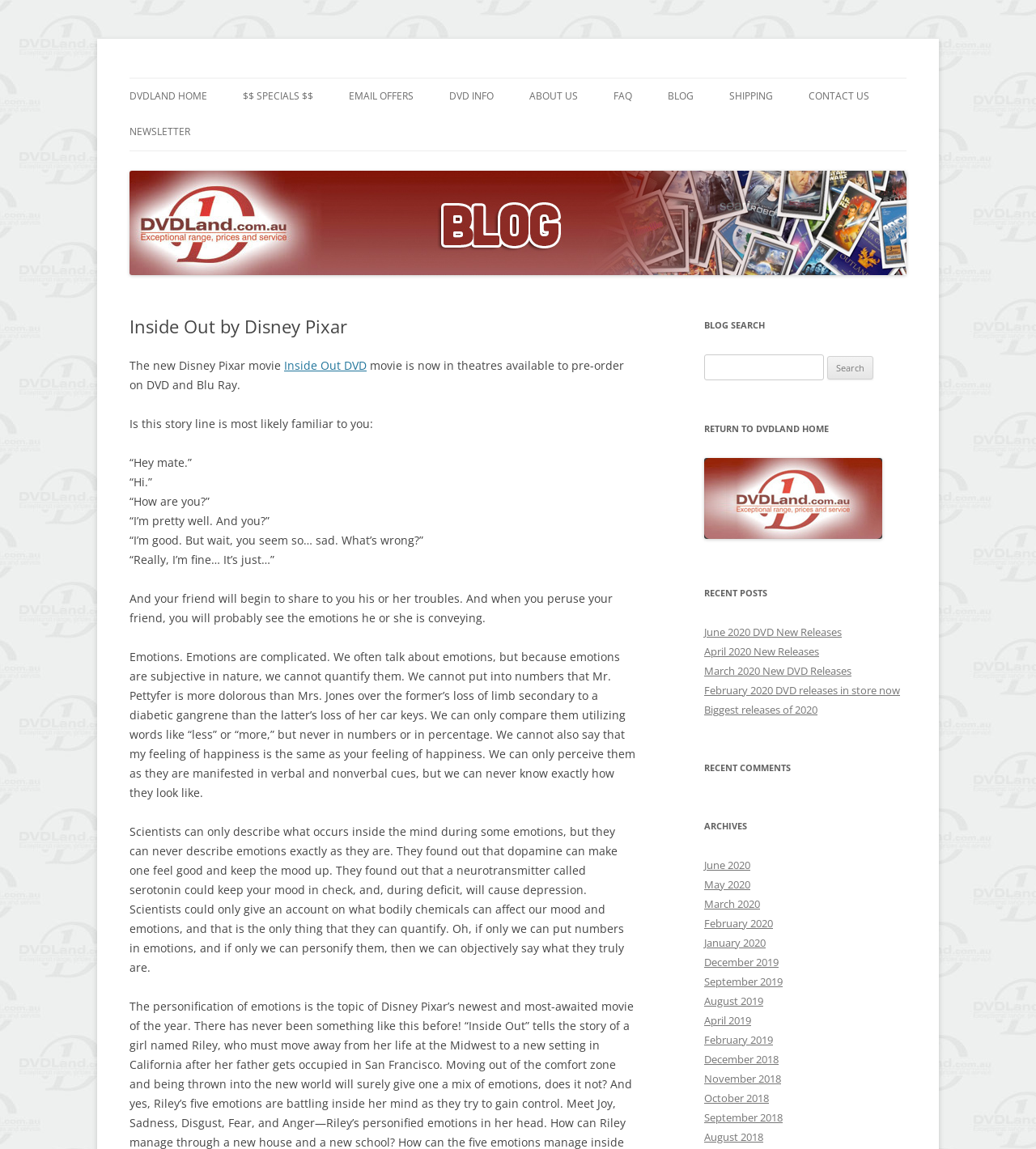Find the bounding box coordinates of the element I should click to carry out the following instruction: "Read the 'Inside Out by Disney Pixar' blog post".

[0.125, 0.274, 0.613, 0.293]